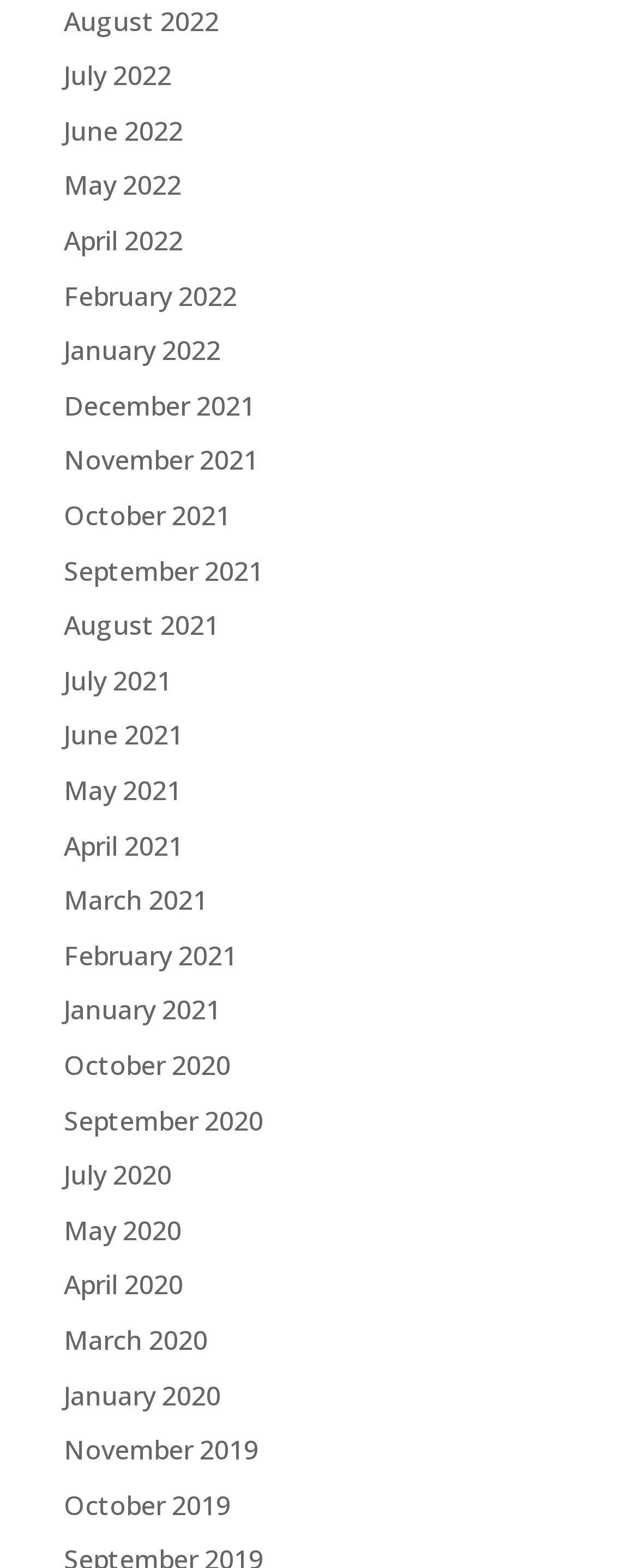Please provide a comprehensive response to the question based on the details in the image: How many links are there for the year 2022?

I counted the number of links on the webpage that correspond to the year 2022 and found 7 links, namely August 2022, July 2022, June 2022, May 2022, April 2022, February 2022, and January 2022.